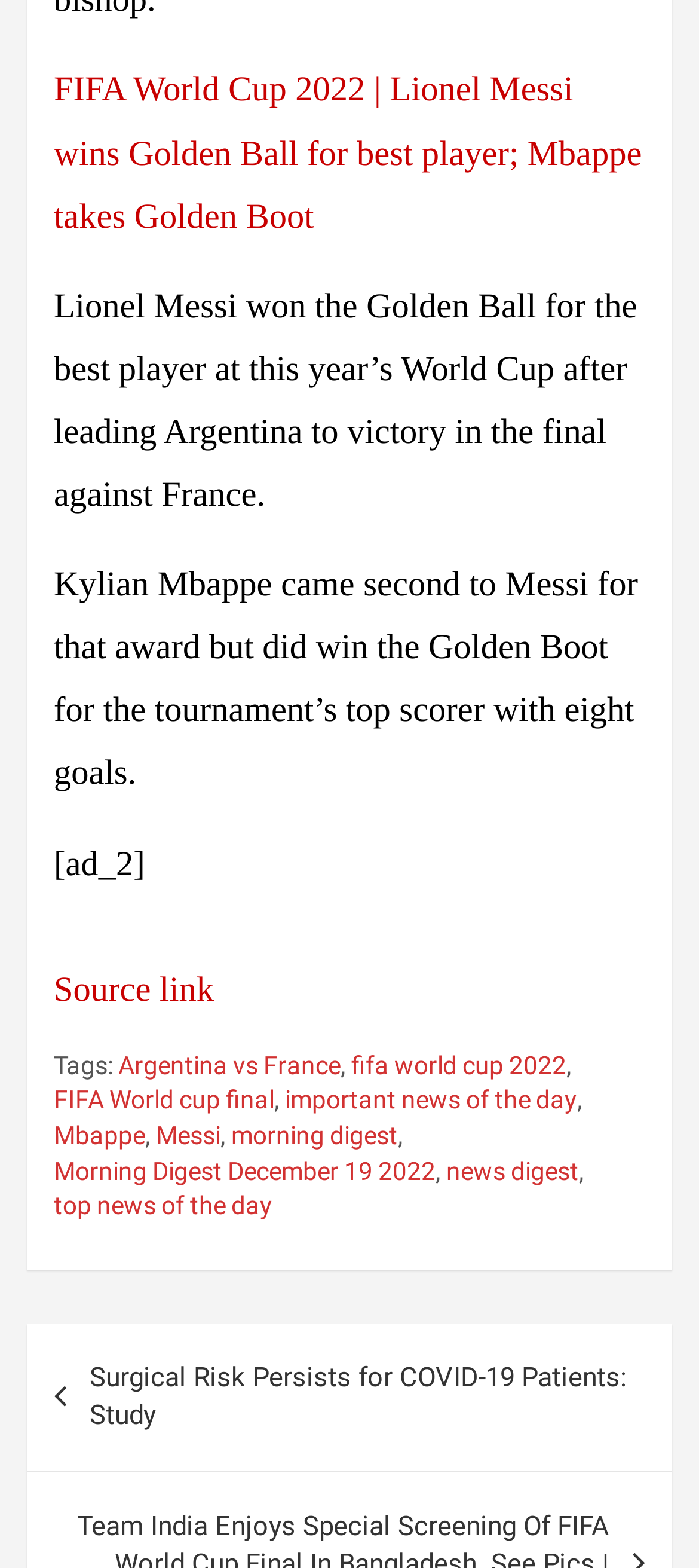What is the name of the tournament mentioned?
Please answer the question as detailed as possible based on the image.

The link 'FIFA World Cup 2022 | Lionel Messi wins Golden Ball for best player; Mbappe takes Golden Boot' suggests that the tournament being referred to is the FIFA World Cup 2022.